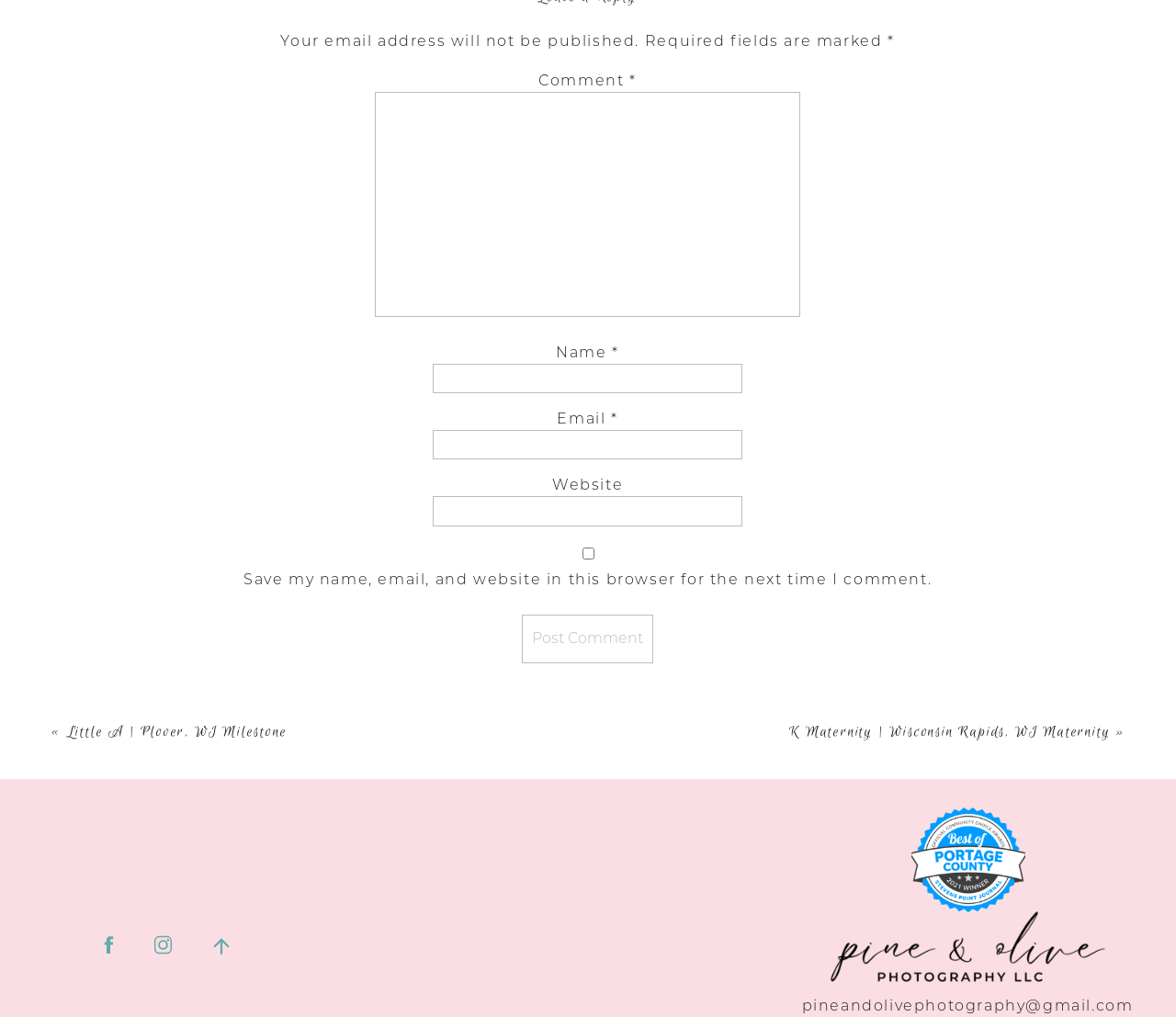Find the bounding box coordinates for the element that must be clicked to complete the instruction: "Click the Post Comment button". The coordinates should be four float numbers between 0 and 1, indicated as [left, top, right, bottom].

[0.444, 0.605, 0.555, 0.652]